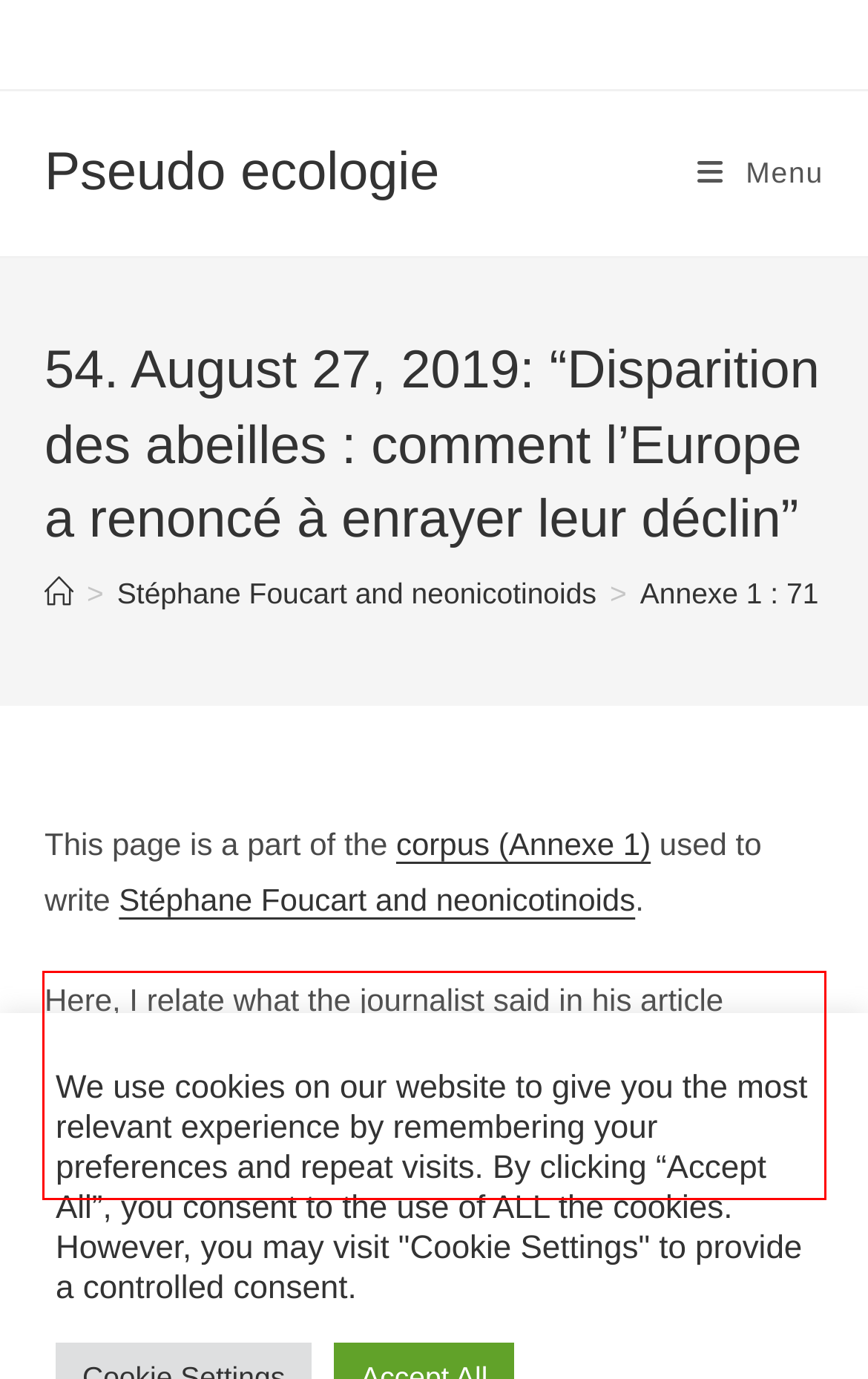You are provided with a screenshot of a webpage that includes a UI element enclosed in a red rectangle. Extract the text content inside this red rectangle.

Here, I relate what the journalist said in his article “Disparition des abeilles : comment l’Europe a renoncé à enrayer leur déclin”. All quotes, originally in French, were translated by me.